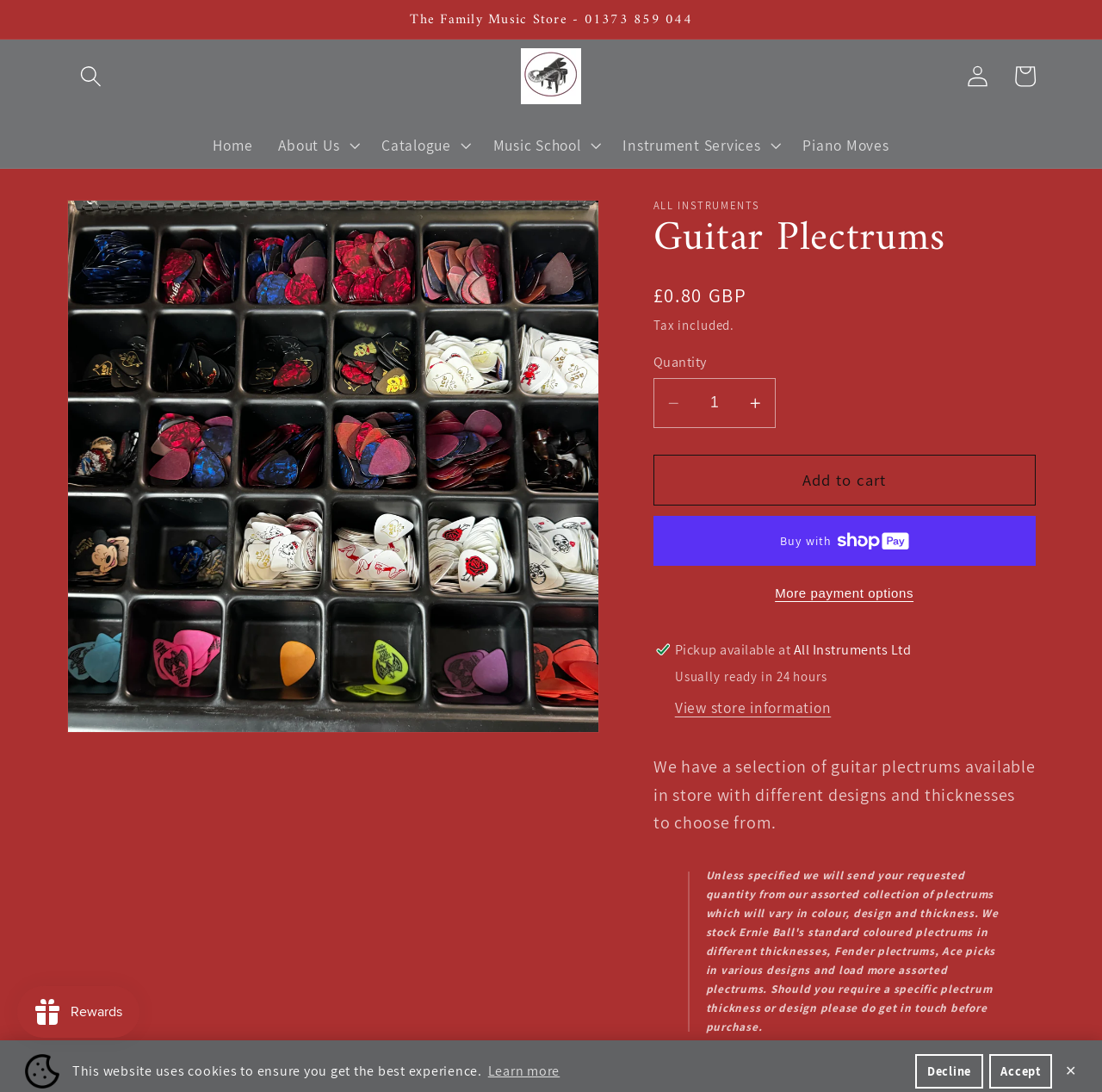Identify the bounding box coordinates for the UI element described as: "Add to cart".

[0.593, 0.417, 0.939, 0.463]